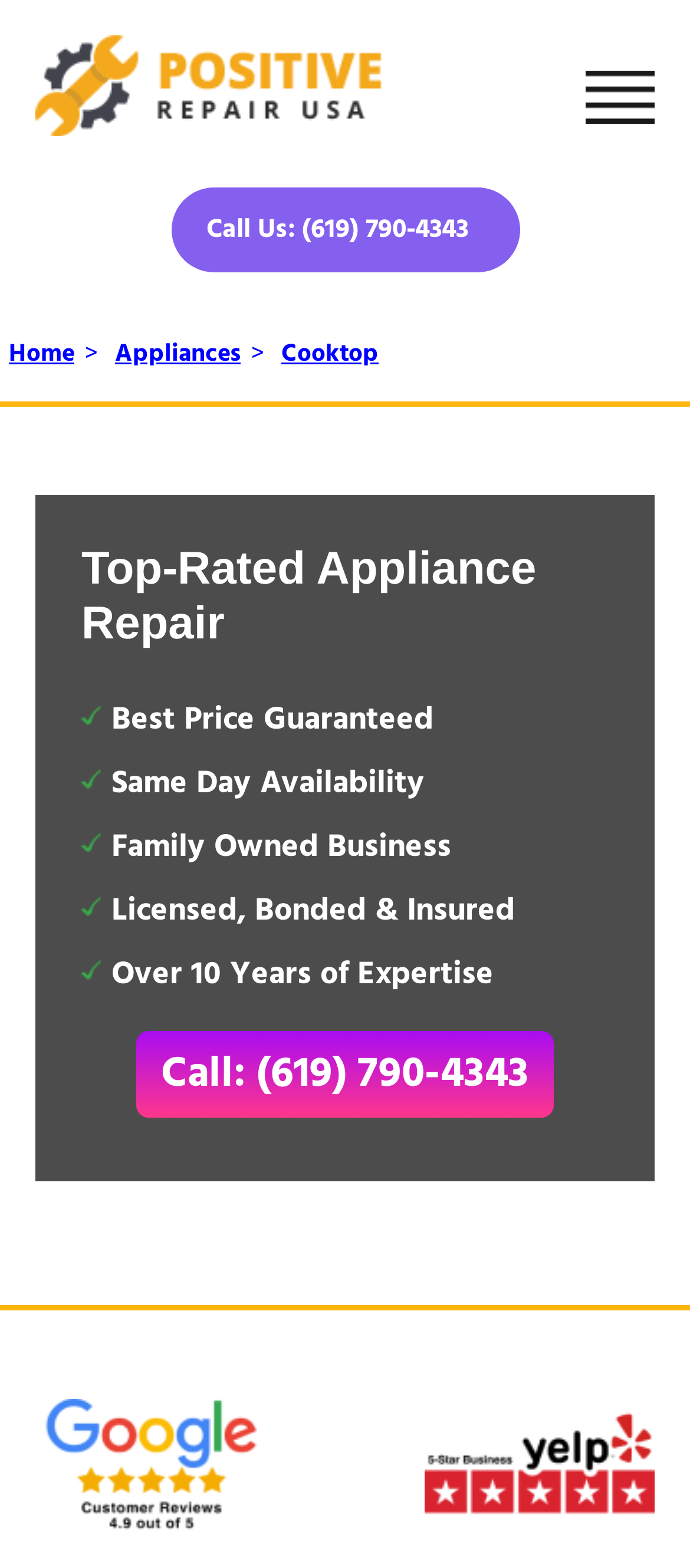What type of appliance repair is highlighted on the webpage?
Can you give a detailed and elaborate answer to the question?

I found the type of appliance repair by looking at the StaticText 'Cooktop' which is highlighted as a specific type of repair service offered by the company.